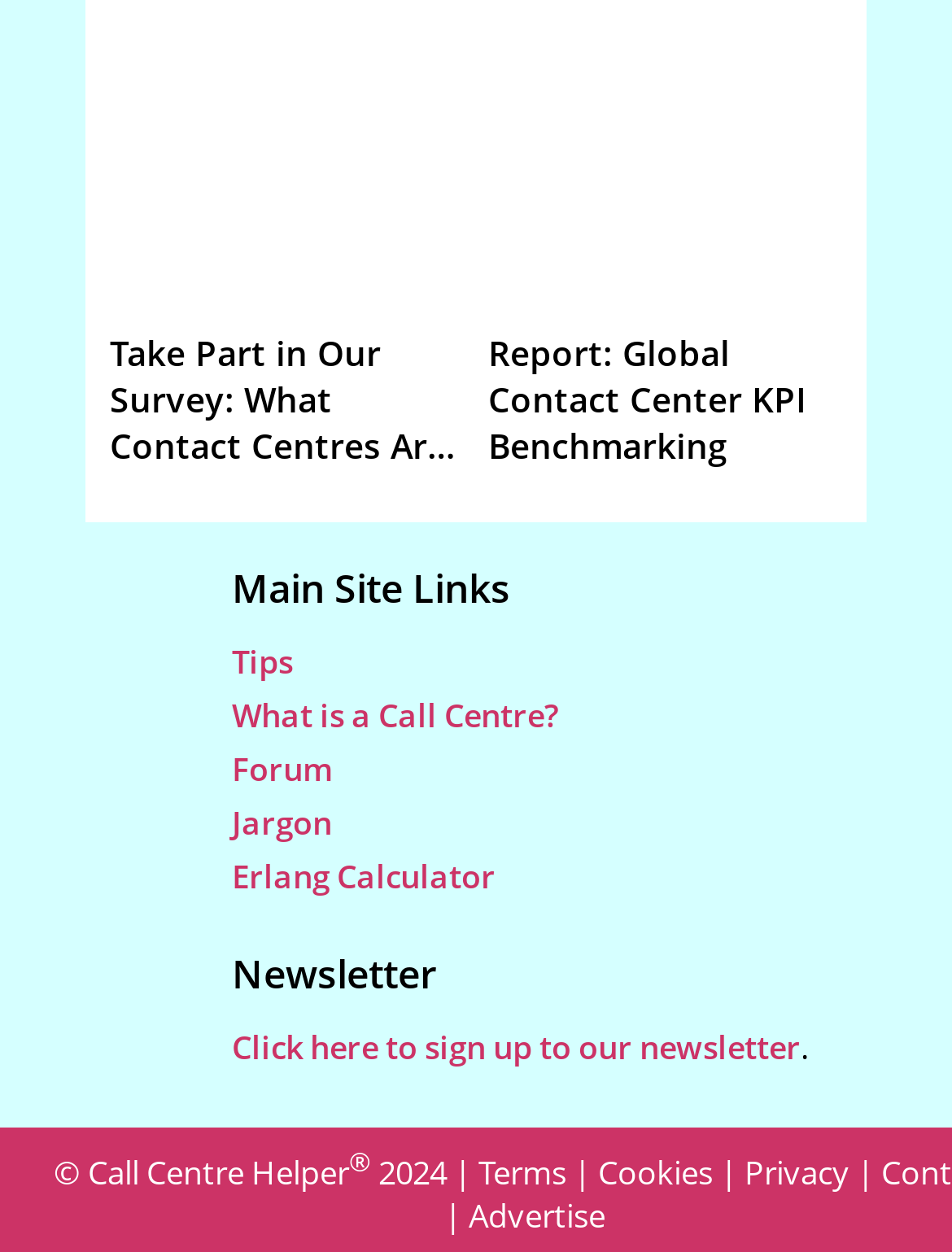What is the copyright year of this website?
From the screenshot, provide a brief answer in one word or phrase.

2024